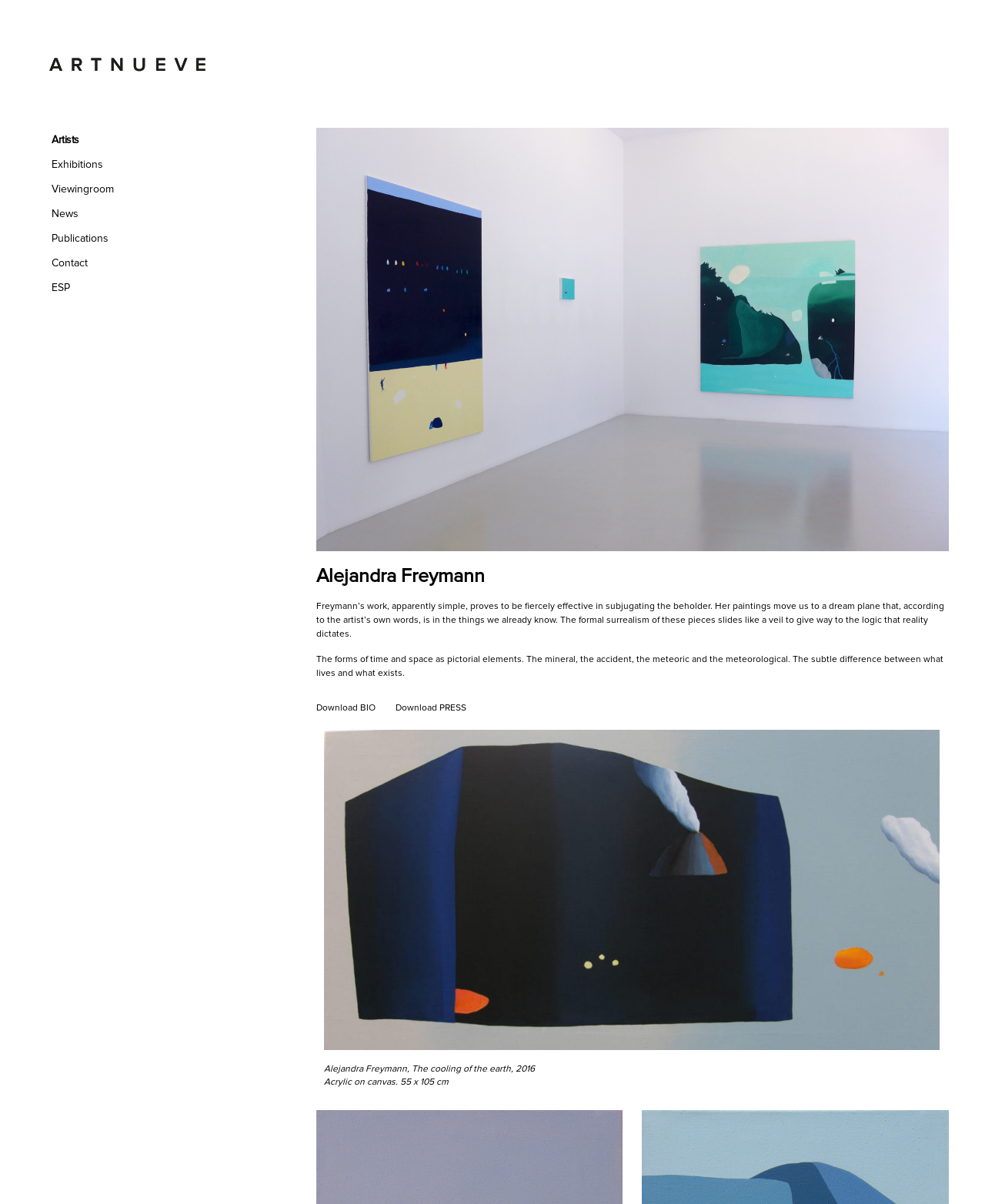Determine the coordinates of the bounding box for the clickable area needed to execute this instruction: "Click on Artists".

[0.052, 0.106, 0.162, 0.127]